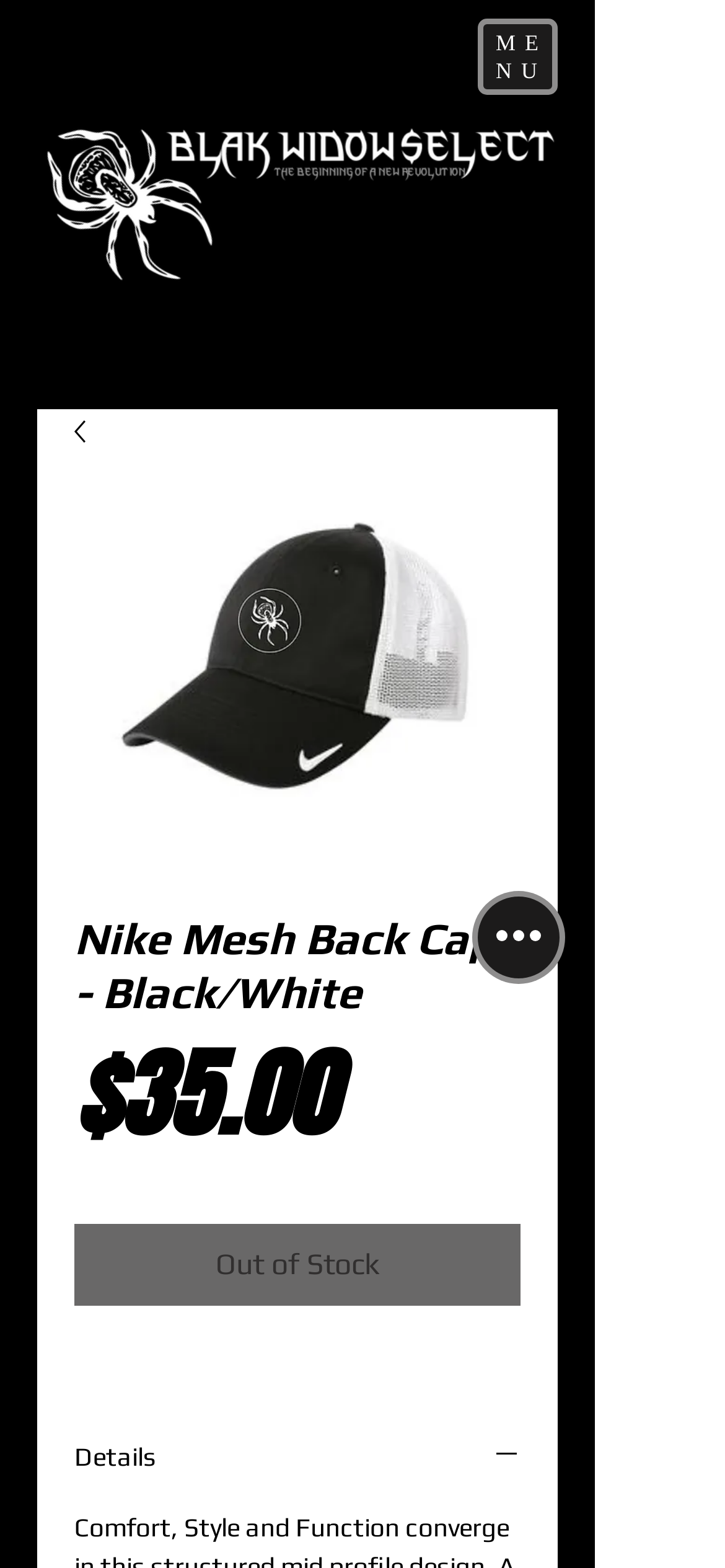What is the price of the Nike Mesh Back Cap?
Look at the image and answer with only one word or phrase.

$35.00